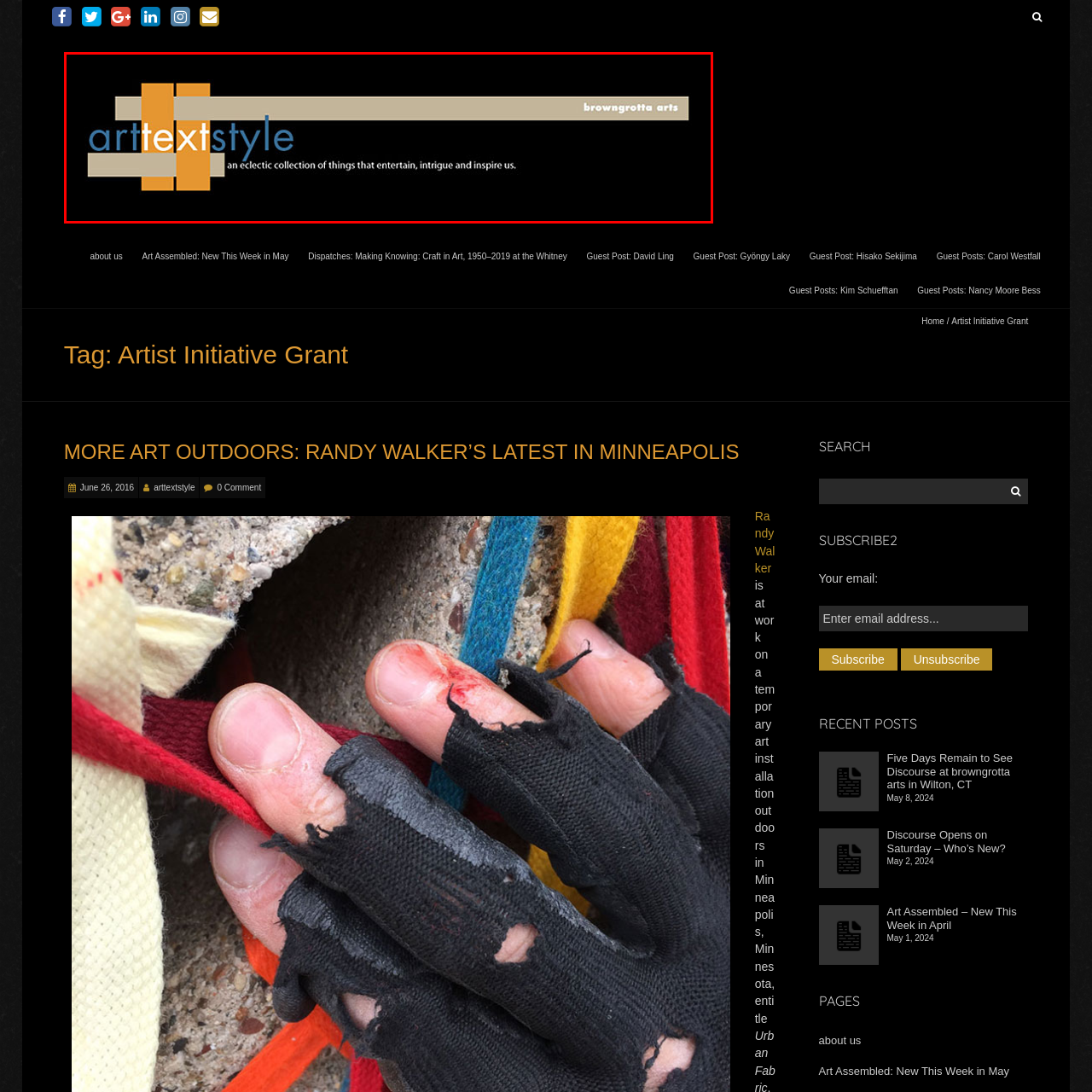Provide an in-depth caption for the image inside the red boundary.

The image features a stylized logo and tagline for "arttextstyle" under the banner of browngrotta arts. The design showcases a modern and artistic aesthetic, incorporating geometric shapes in orange and beige against a sleek black background. The logo emphasizes the brand name "arttextstyle," presented in a bold, blue font, suggesting a creative expression that caters to diverse artistic interests. Below the name, a tagline reads, "an eclectic collection of things that entertain, intrigue and inspire us," highlighting the platform's dedication to curating unique artistic content that resonates with its audience. This visual representation embodies a fusion of contemporary design and artistic philosophy, inviting viewers to explore the creativity it encompasses.